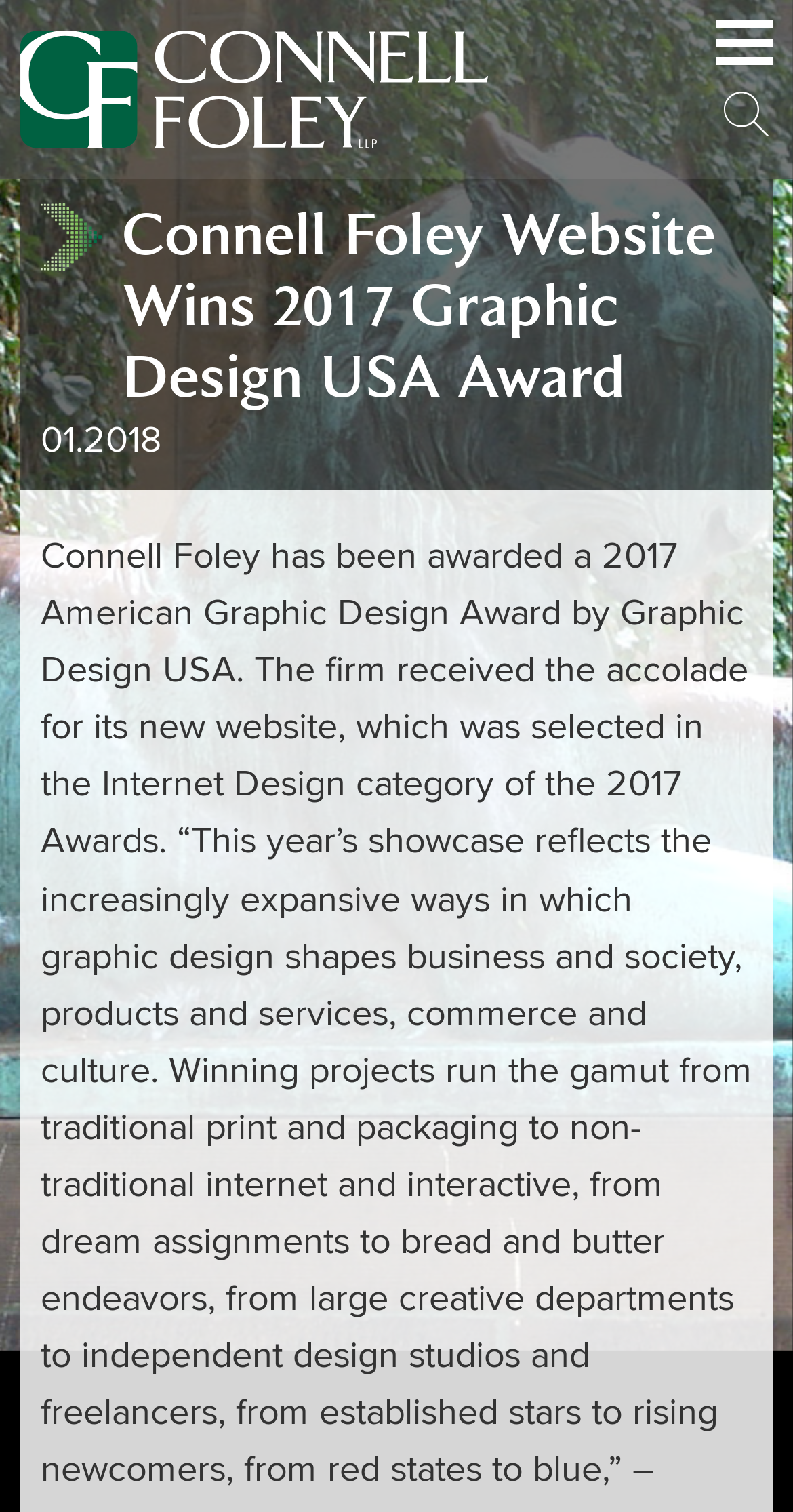Find the main header of the webpage and produce its text content.

Connell Foley Website Wins 2017 Graphic Design USA Award